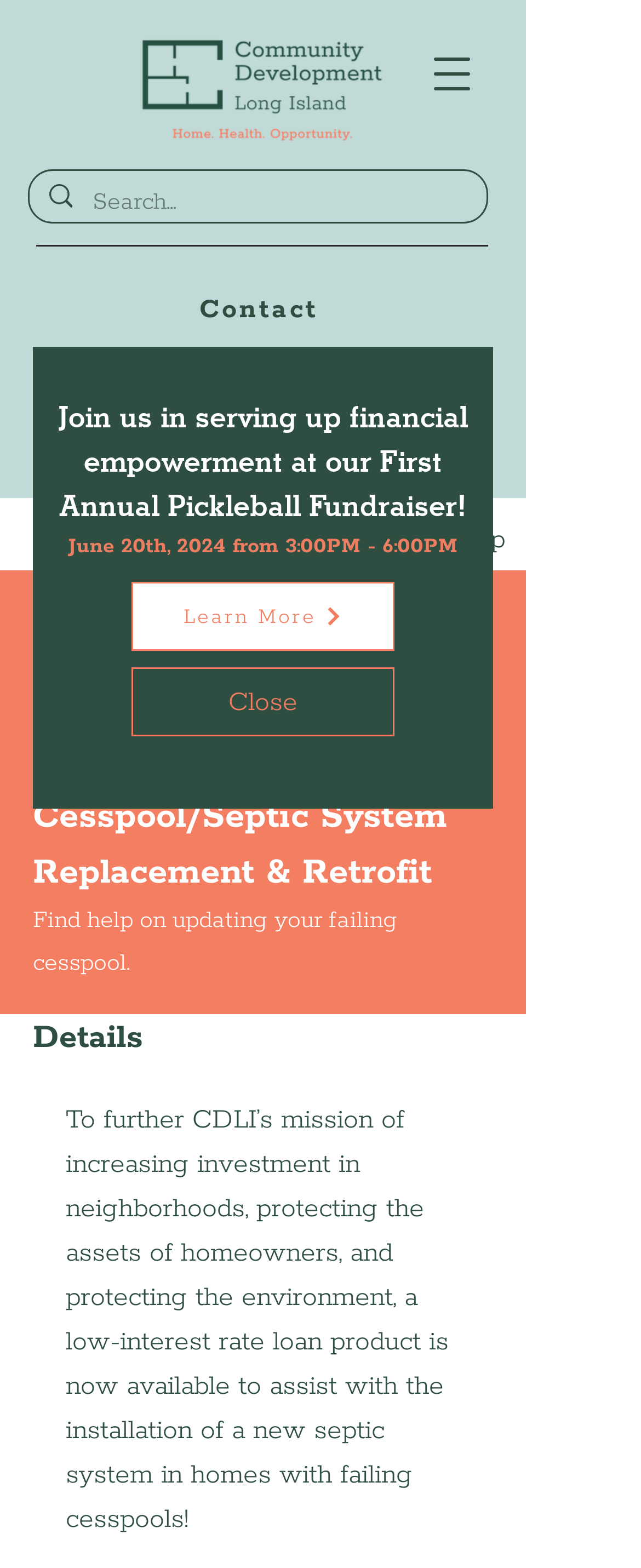Find the bounding box of the UI element described as follows: "parent_node: Donate aria-label="Open navigation menu"".

[0.641, 0.021, 0.769, 0.073]